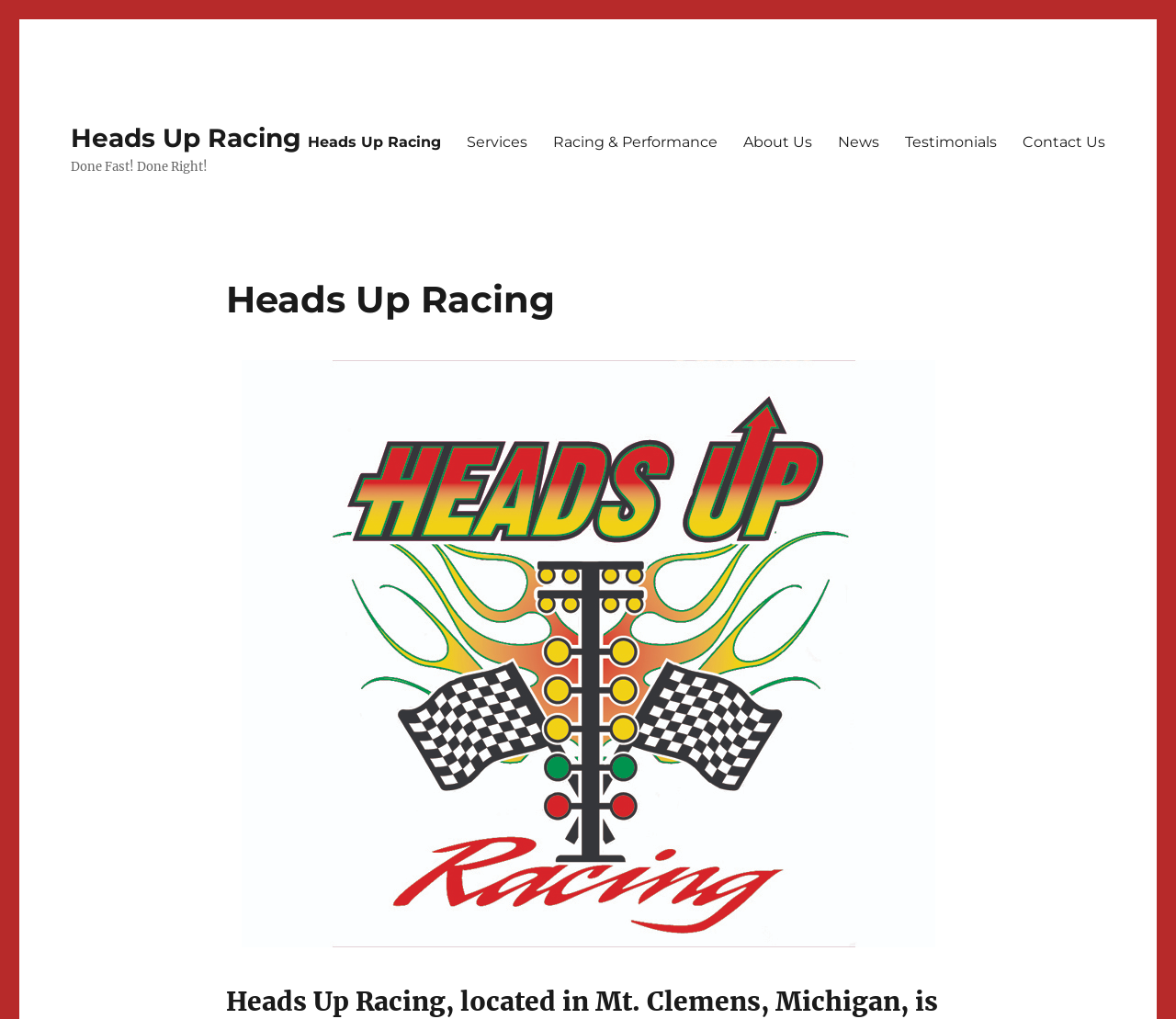Identify the bounding box coordinates of the clickable region required to complete the instruction: "view services". The coordinates should be given as four float numbers within the range of 0 and 1, i.e., [left, top, right, bottom].

[0.386, 0.12, 0.459, 0.158]